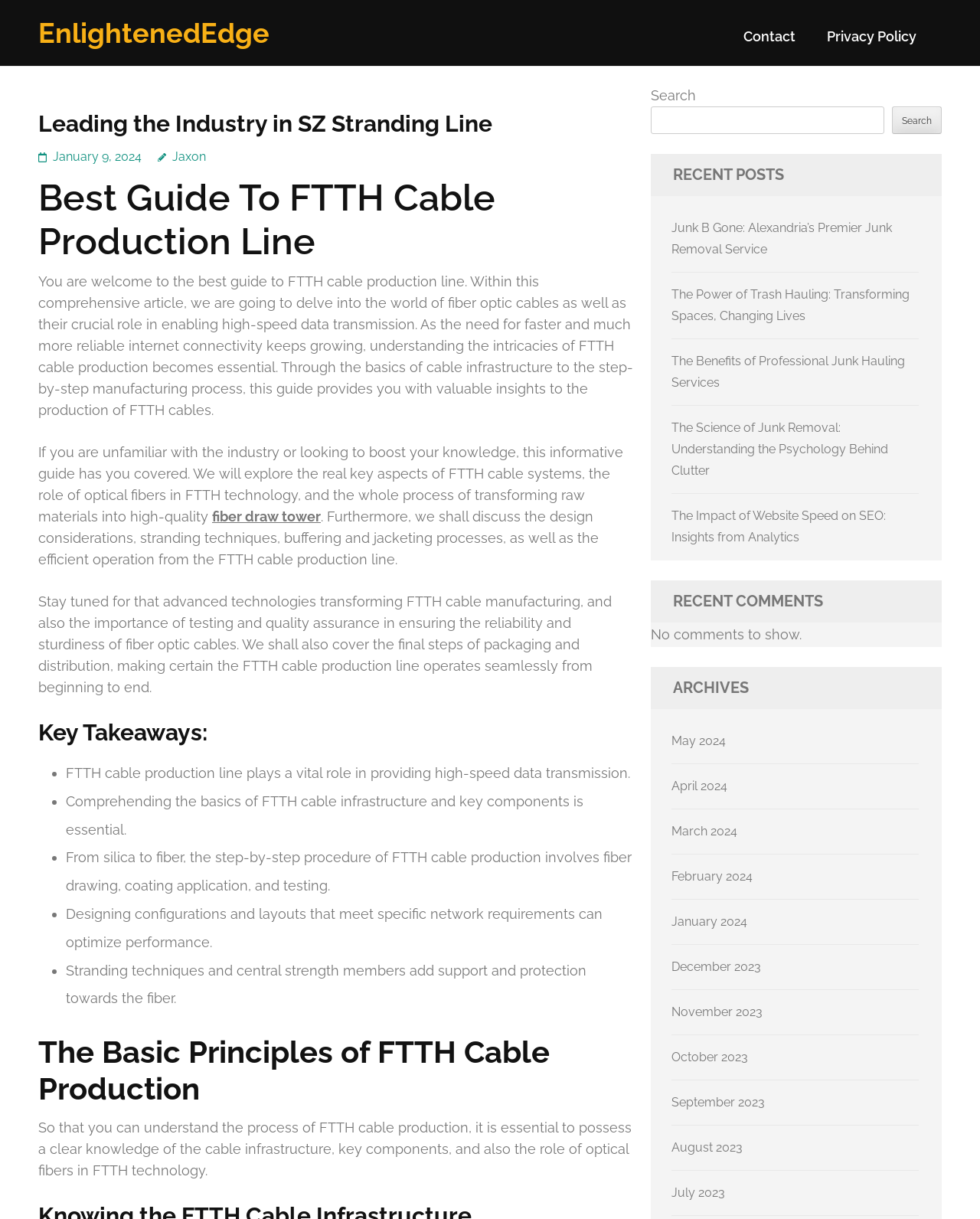Identify the bounding box coordinates of the element that should be clicked to fulfill this task: "Read the 'Best Guide To FTTH Cable Production Line' article". The coordinates should be provided as four float numbers between 0 and 1, i.e., [left, top, right, bottom].

[0.039, 0.144, 0.648, 0.216]